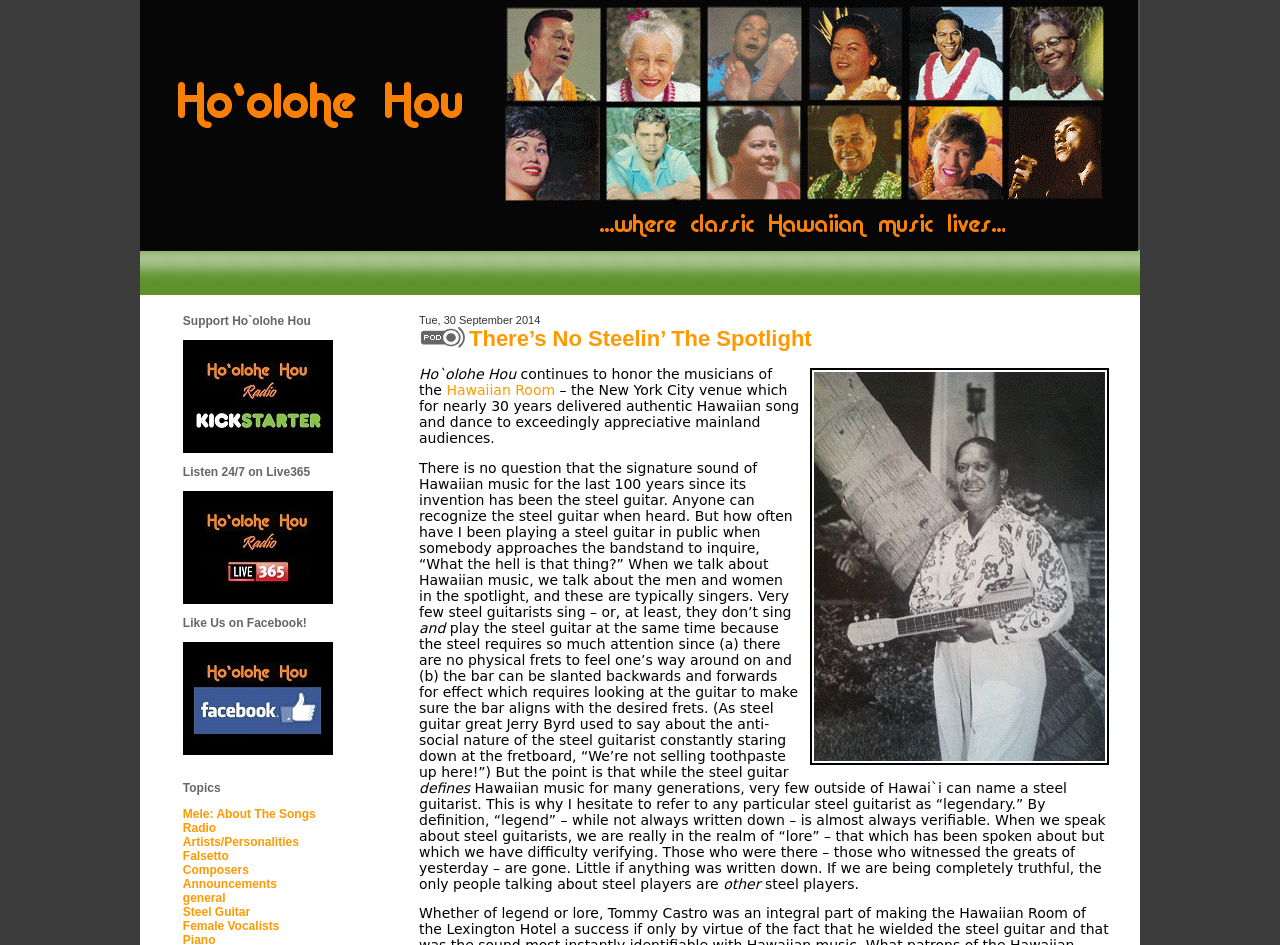Please identify the bounding box coordinates of the element I should click to complete this instruction: 'Visit Robert Langford website'. The coordinates should be given as four float numbers between 0 and 1, like this: [left, top, right, bottom].

None